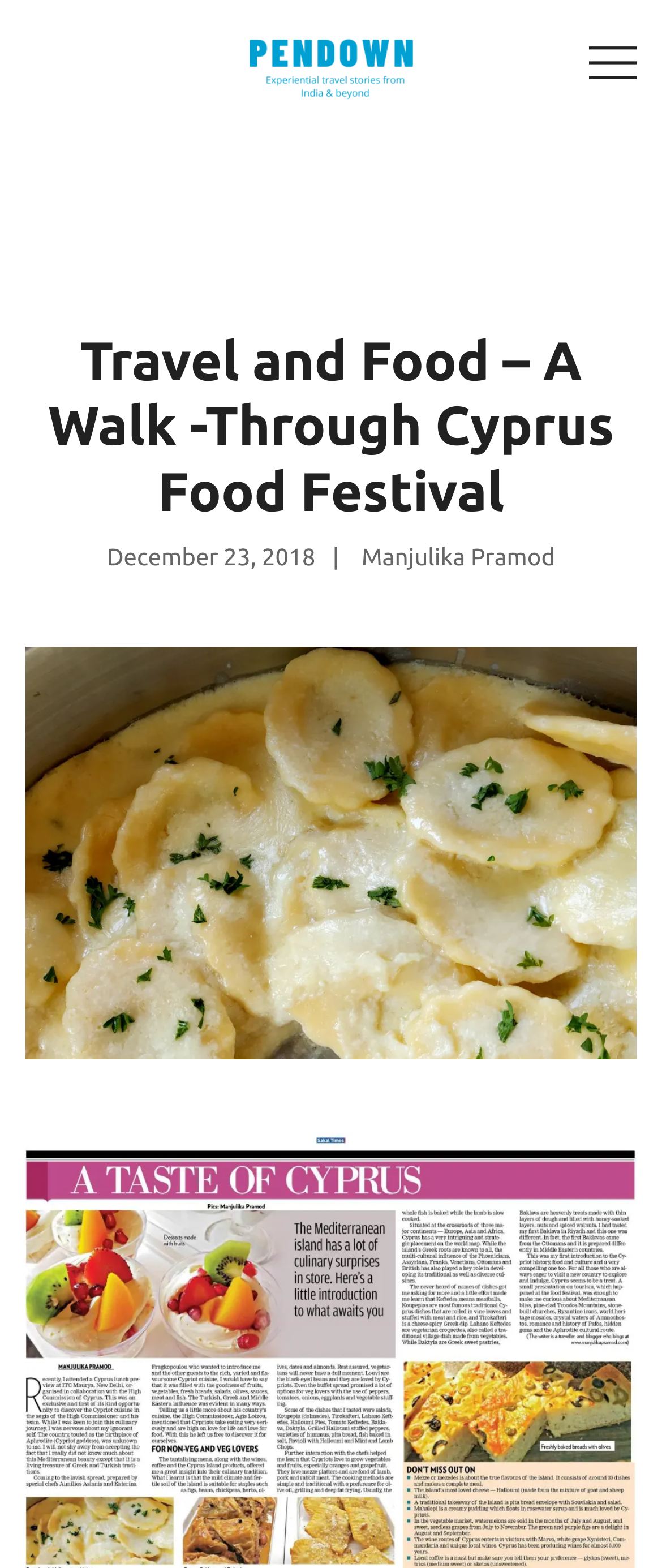Please provide a comprehensive response to the question below by analyzing the image: 
What is the logo of the website?

I found the logo of the website by looking at the image element with the description 'PENDOWN' which is located at the top of the webpage.